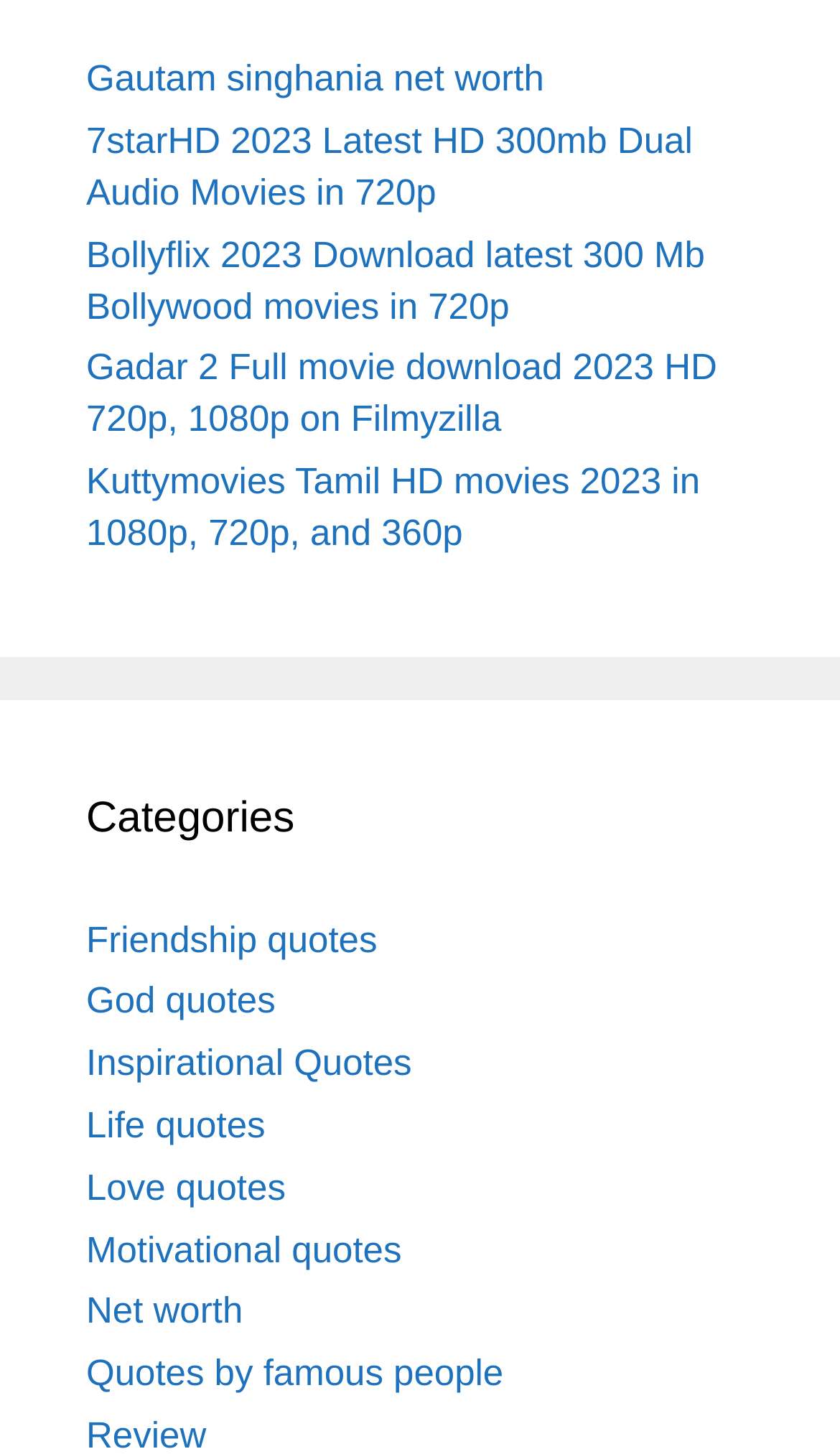What is the last link about?
Using the information from the image, provide a comprehensive answer to the question.

I looked at the last link on the webpage, and it says 'Quotes by famous people', so the last link is about quotes by famous people.